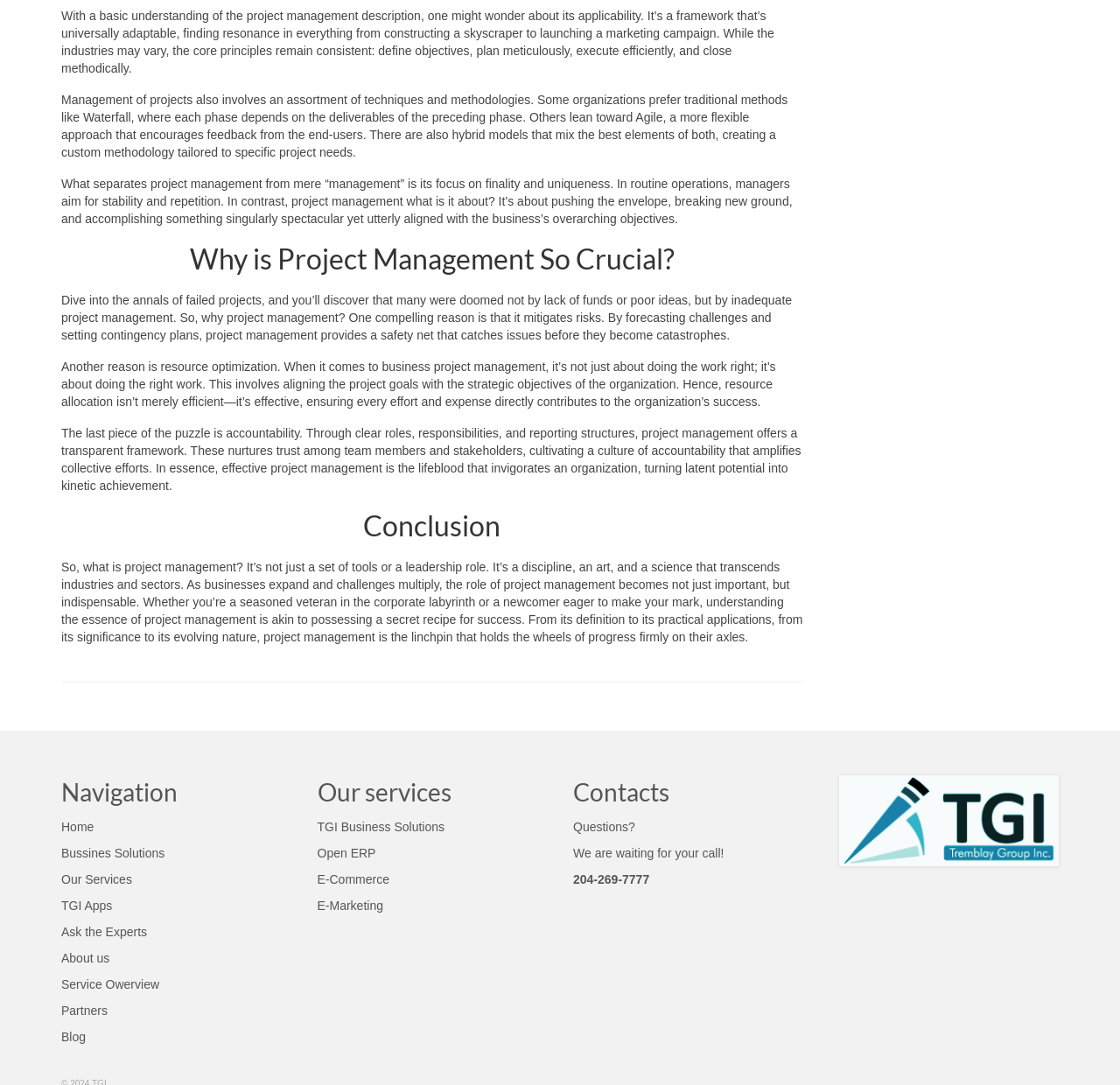Please specify the bounding box coordinates for the clickable region that will help you carry out the instruction: "Go to the previous post".

None